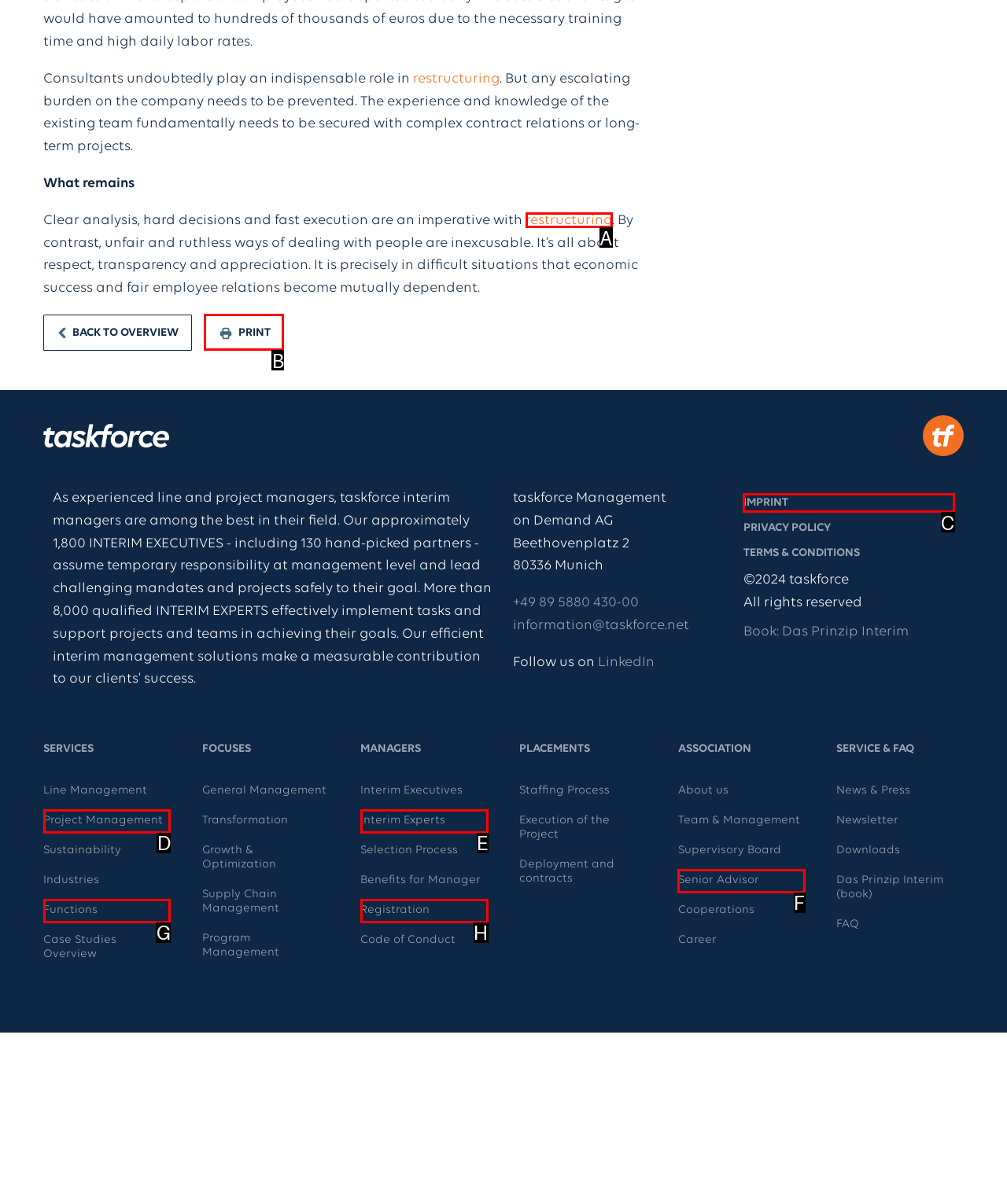Point out which HTML element you should click to fulfill the task: Click on 'PRINT'.
Provide the option's letter from the given choices.

B